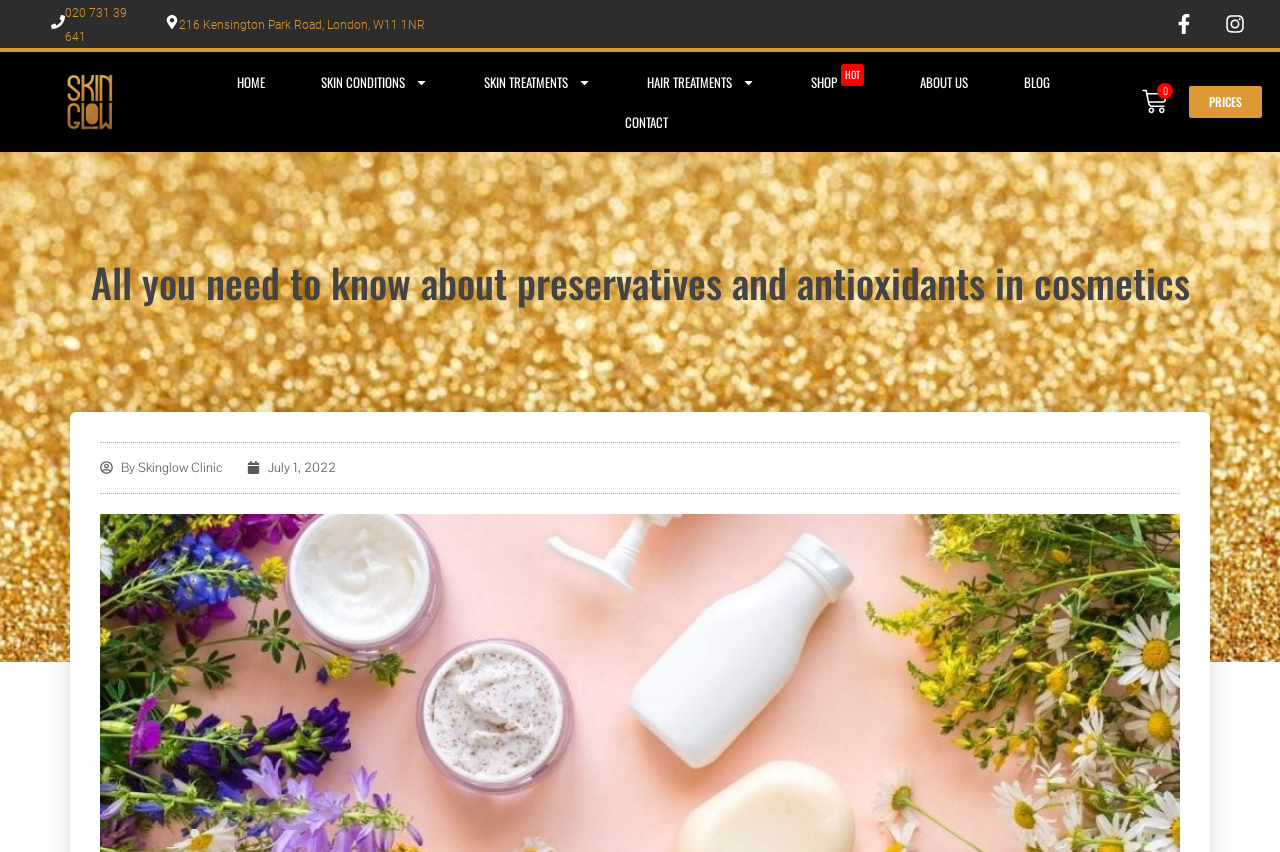Use the details in the image to answer the question thoroughly: 
What social media platforms does the clinic have?

I found the social media links at the top right corner of the webpage. There are two icons, one for Facebook and one for Instagram, indicating that the clinic has a presence on these two platforms.